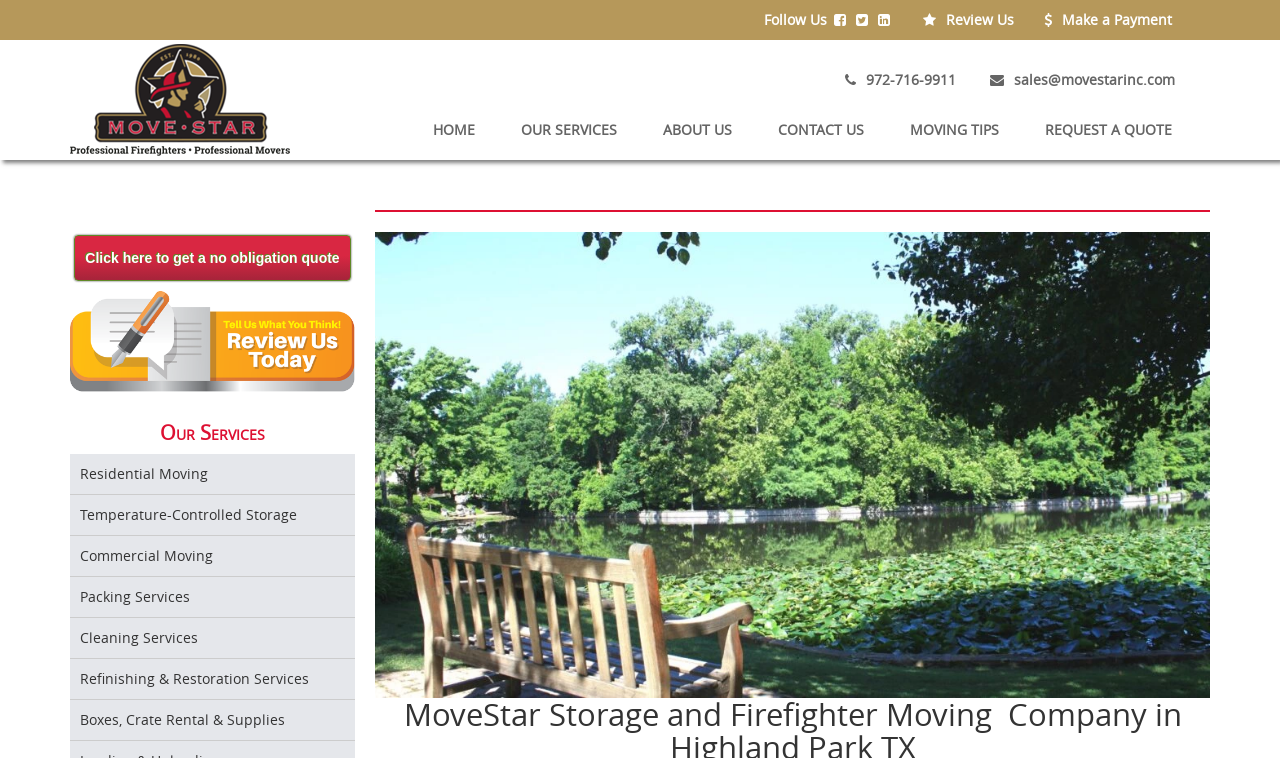Utilize the details in the image to thoroughly answer the following question: How many social media links are there?

I counted the number of social media links by looking at the icons and text next to them, which are 'Follow Us', '', '', and ''. There are 4 social media links in total.